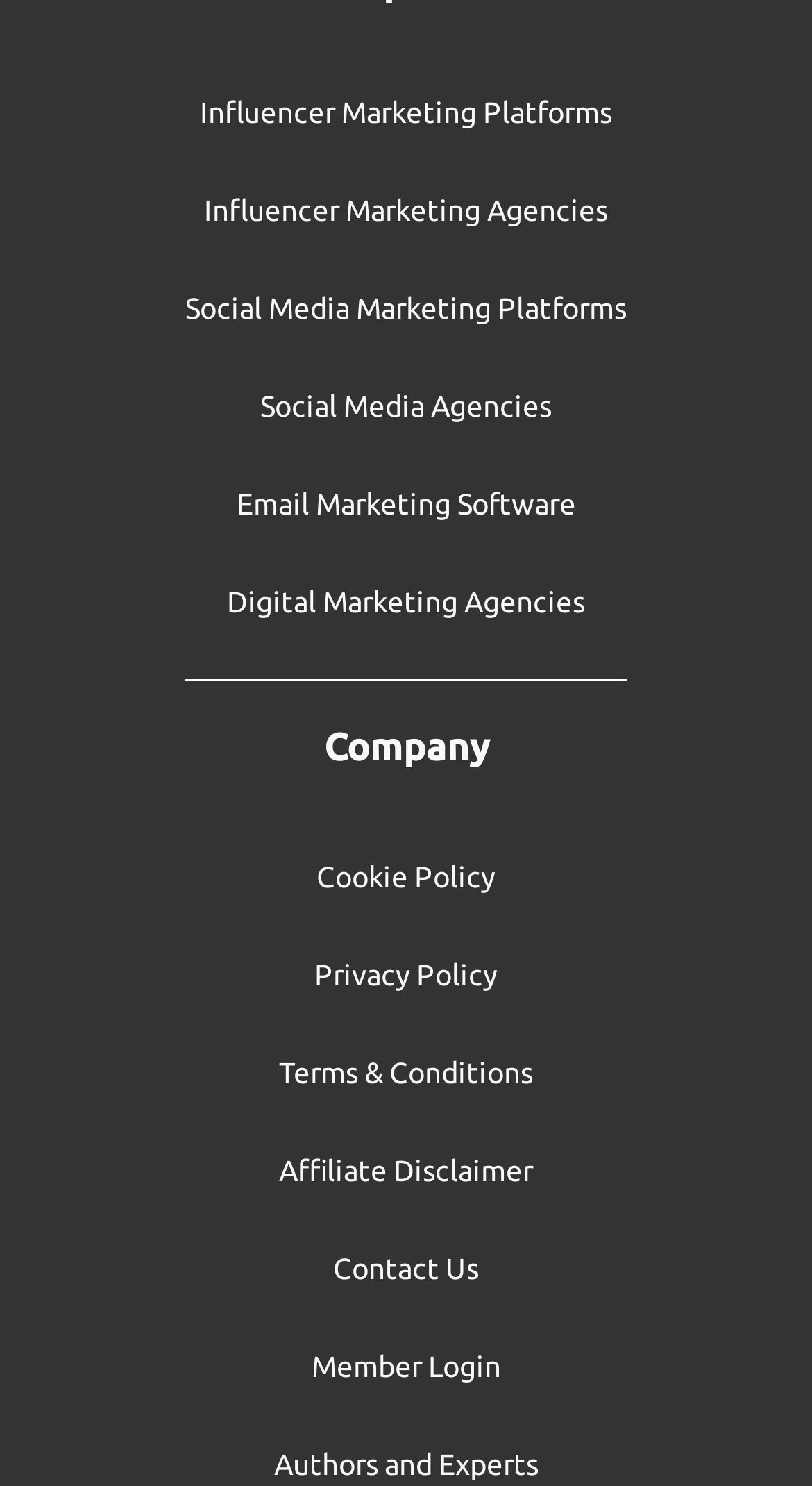How many policy links are listed?
Based on the screenshot, answer the question with a single word or phrase.

4